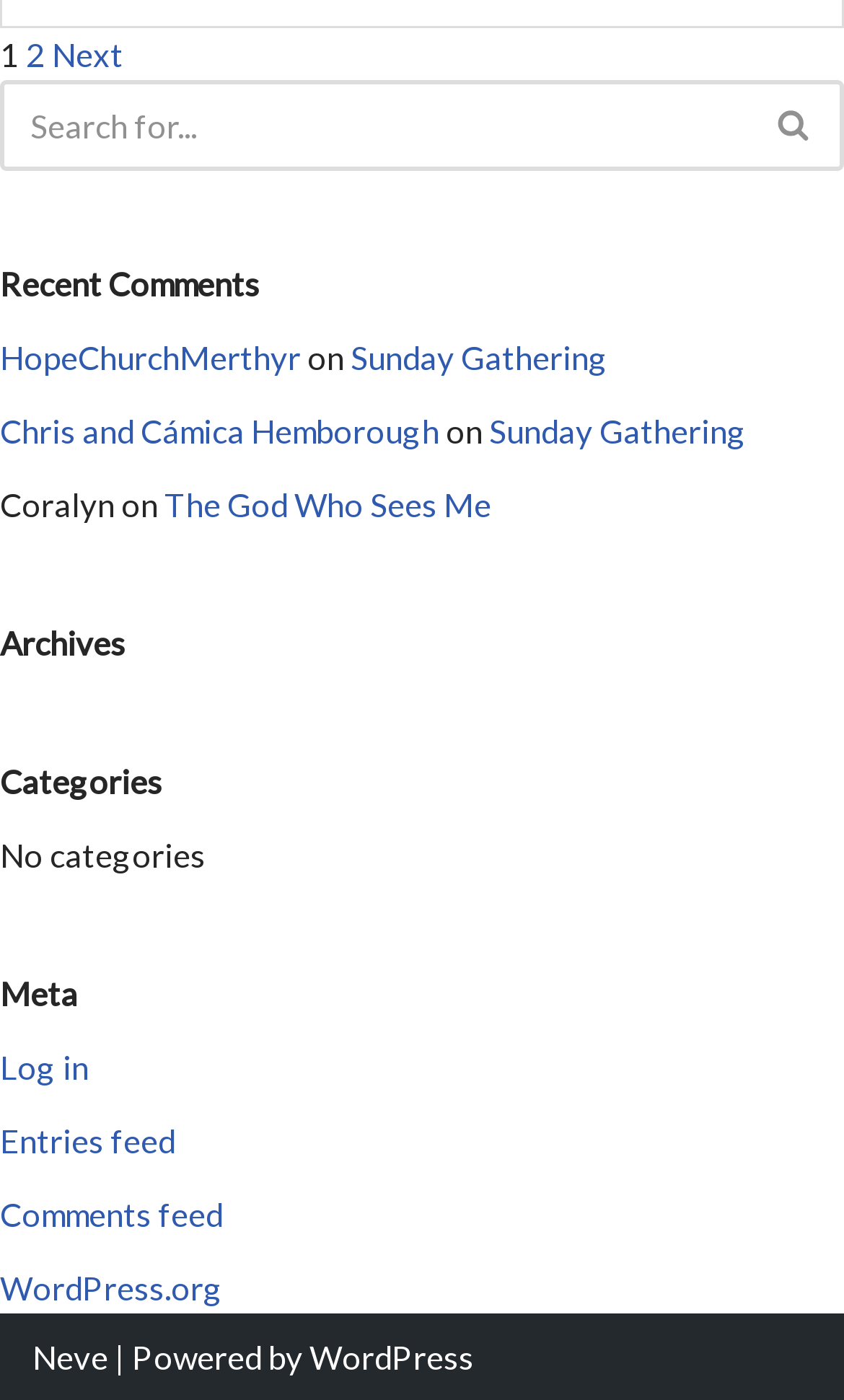Examine the screenshot and answer the question in as much detail as possible: What is the text of the first comment?

I looked for the first comment section and found a link with the text 'HopeChurchMerthyr', which is the text of the first comment.